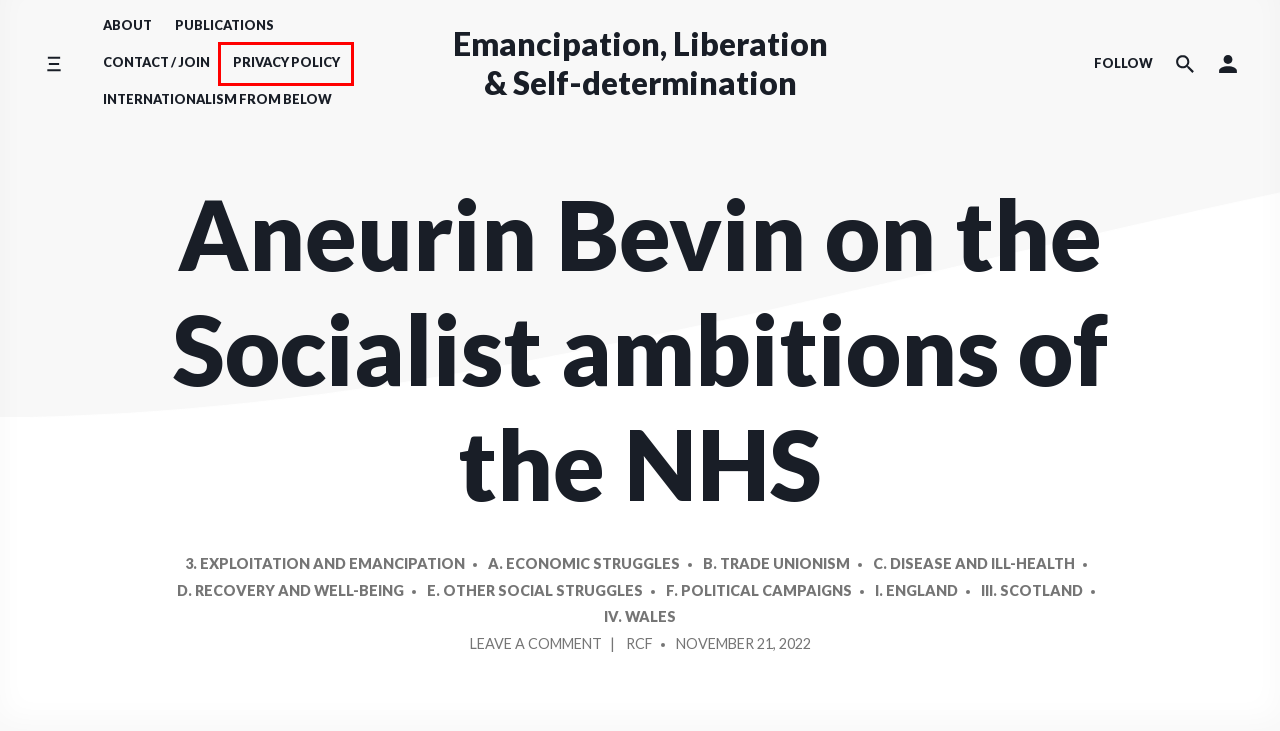You have been given a screenshot of a webpage, where a red bounding box surrounds a UI element. Identify the best matching webpage description for the page that loads after the element in the bounding box is clicked. Options include:
A. Privacy Policy – Emancipation, Liberation & Self-determination
B. A. Economic Struggles – Emancipation, Liberation & Self-determination
C. 3. Exploitation and Emancipation – Emancipation, Liberation & Self-determination
D. E. Other Social Struggles – Emancipation, Liberation & Self-determination
E. iv. Wales – Emancipation, Liberation & Self-determination
F. D. Recovery and Well-being – Emancipation, Liberation & Self-determination
G. Publications – Emancipation, Liberation & Self-determination
H. Contact / Join – Emancipation, Liberation & Self-determination

A